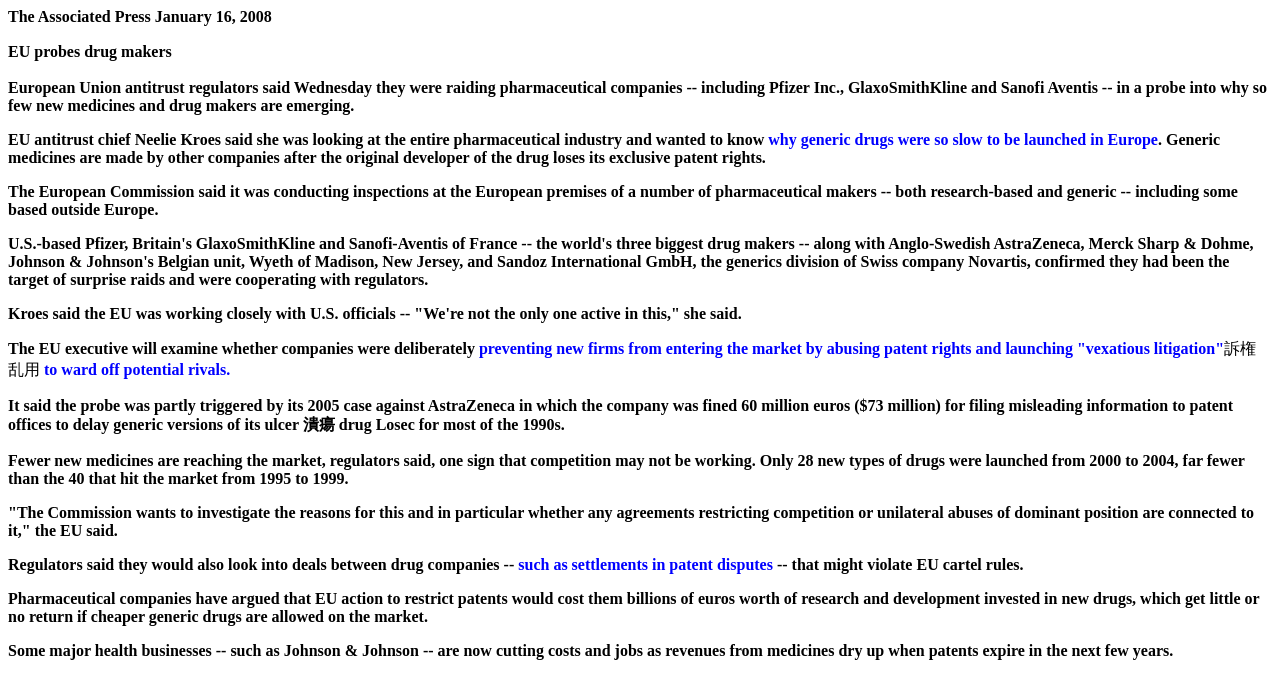Who is the EU antitrust chief?
Please craft a detailed and exhaustive response to the question.

I found the answer by reading the text content of the webpage, specifically the sentence 'EU antitrust chief Neelie Kroes said she was looking at the entire pharmaceutical industry and wanted to know...' which mentions the name of the EU antitrust chief.